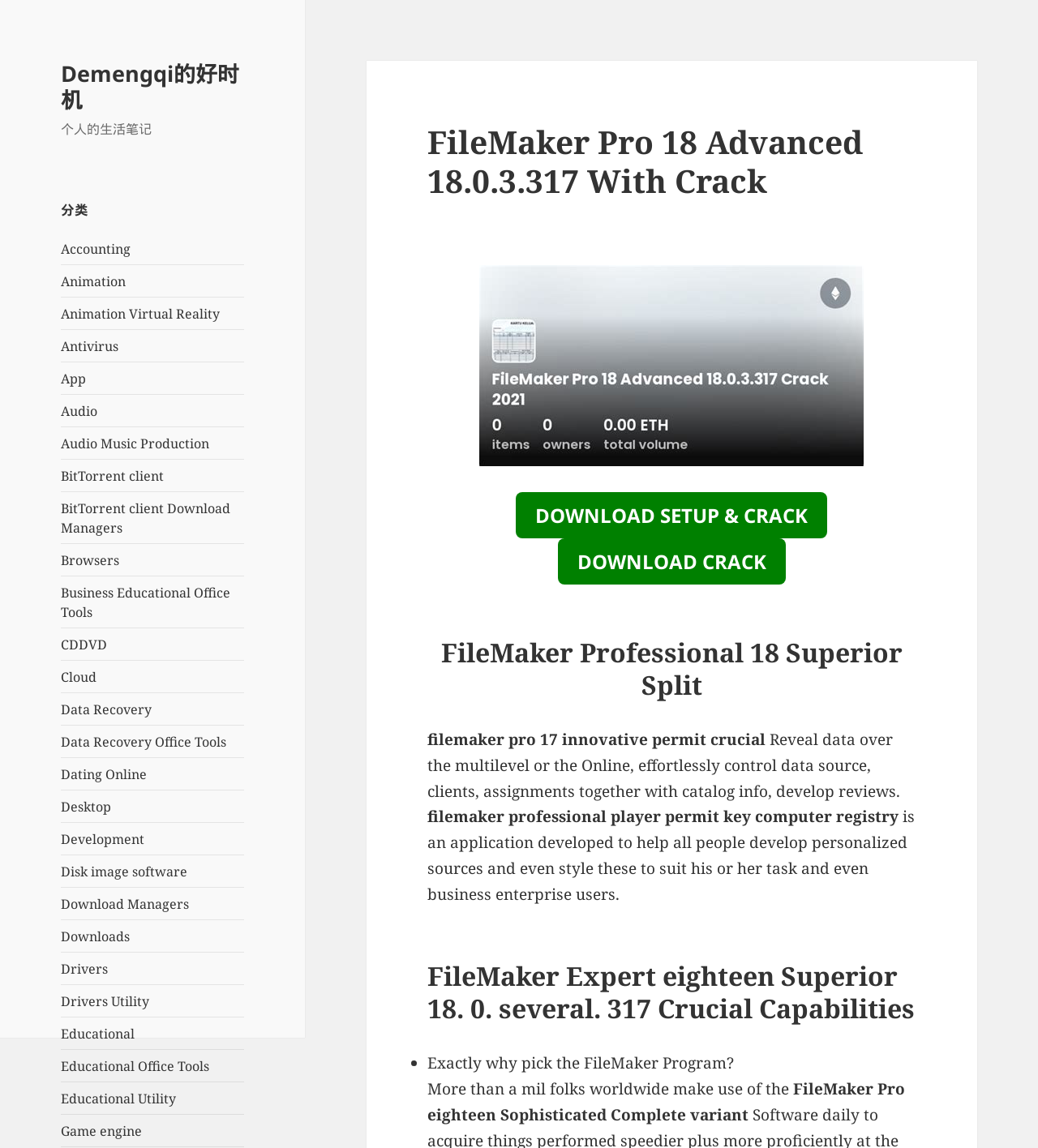Identify the bounding box of the UI component described as: "Download Setup & Crack".

[0.497, 0.428, 0.797, 0.469]